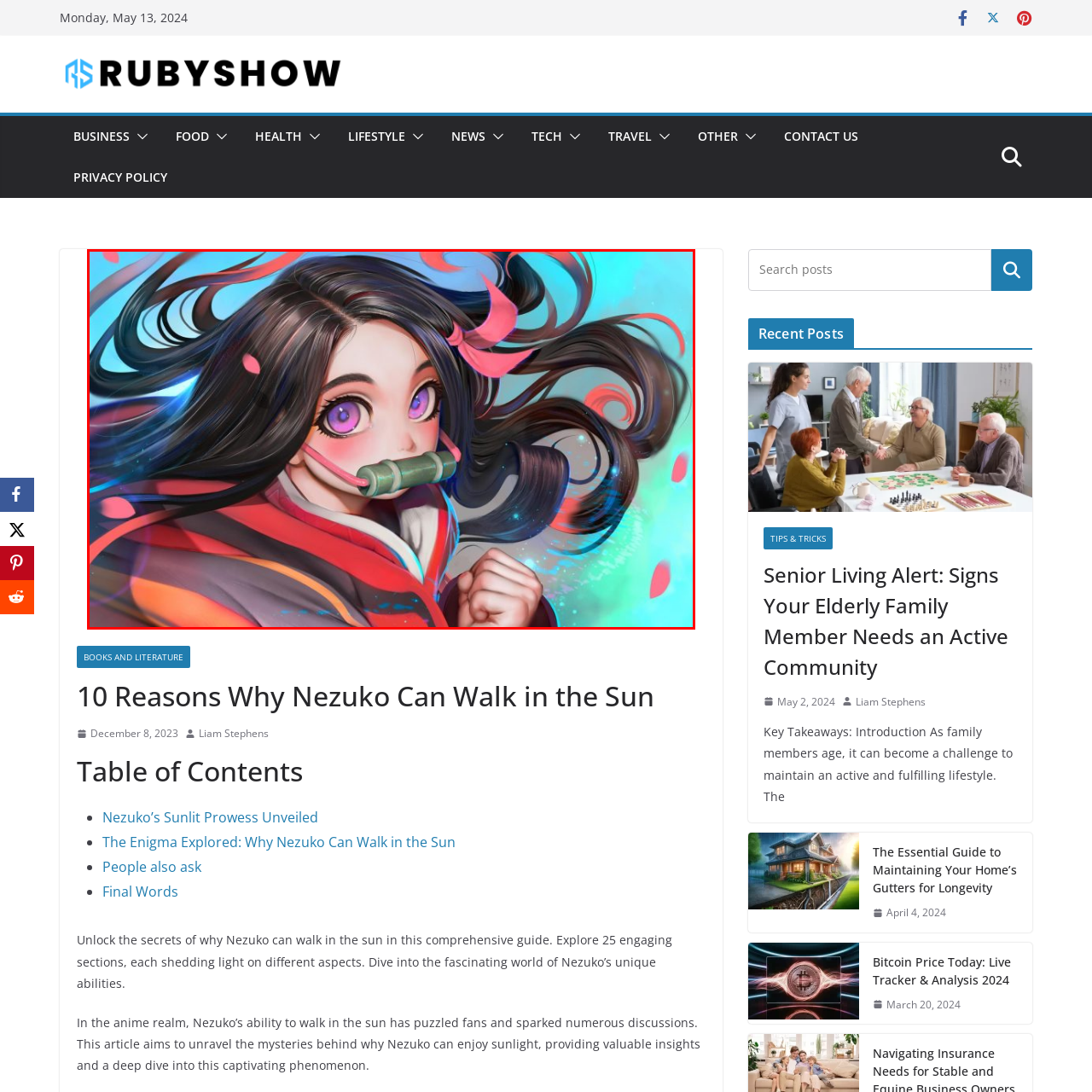Direct your attention to the section outlined in red and answer the following question with a single word or brief phrase: 
What style of narrative is the character typically found in?

Anime